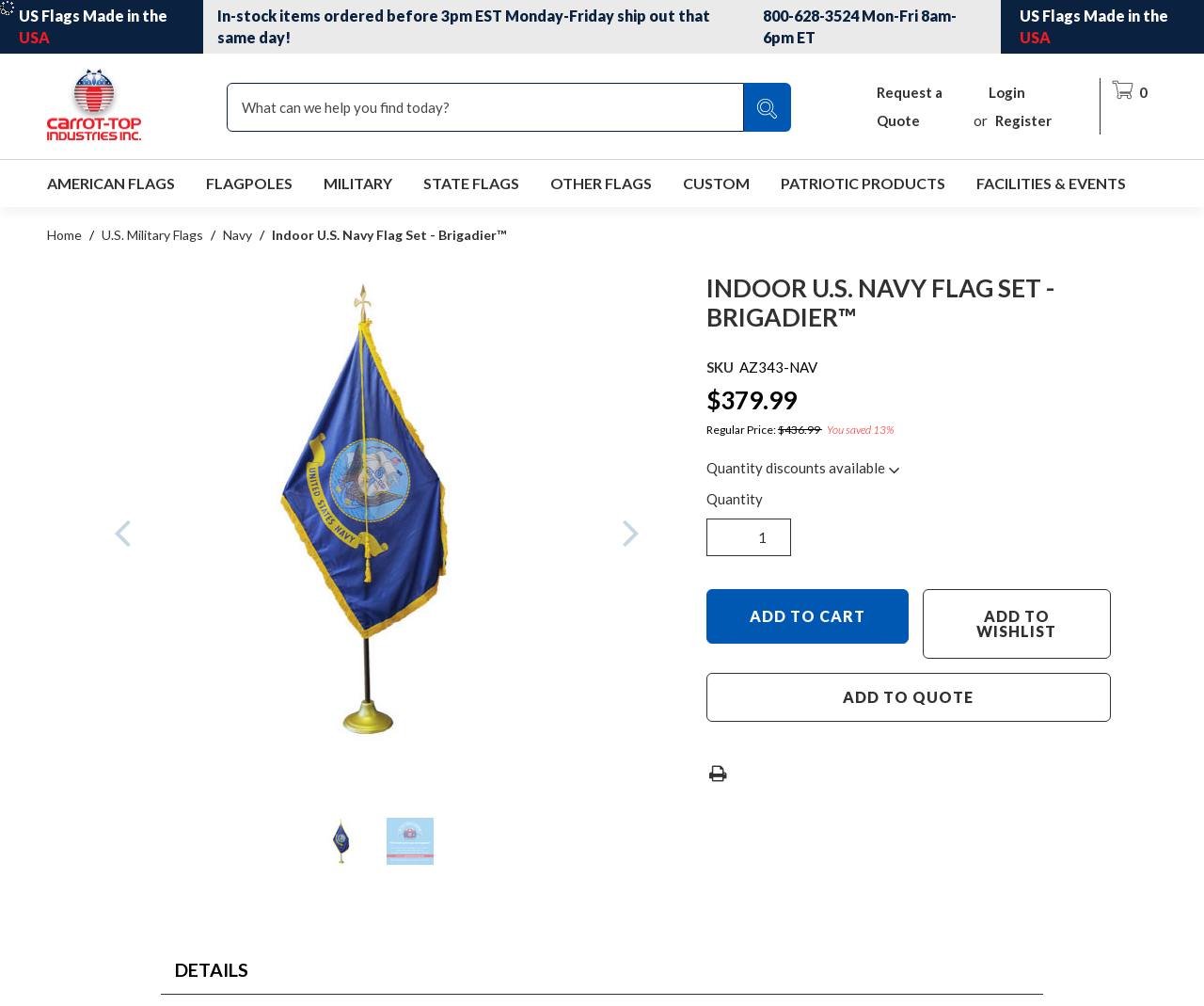Locate the bounding box coordinates of the element that should be clicked to fulfill the instruction: "Call customer service".

[0.633, 0.007, 0.794, 0.046]